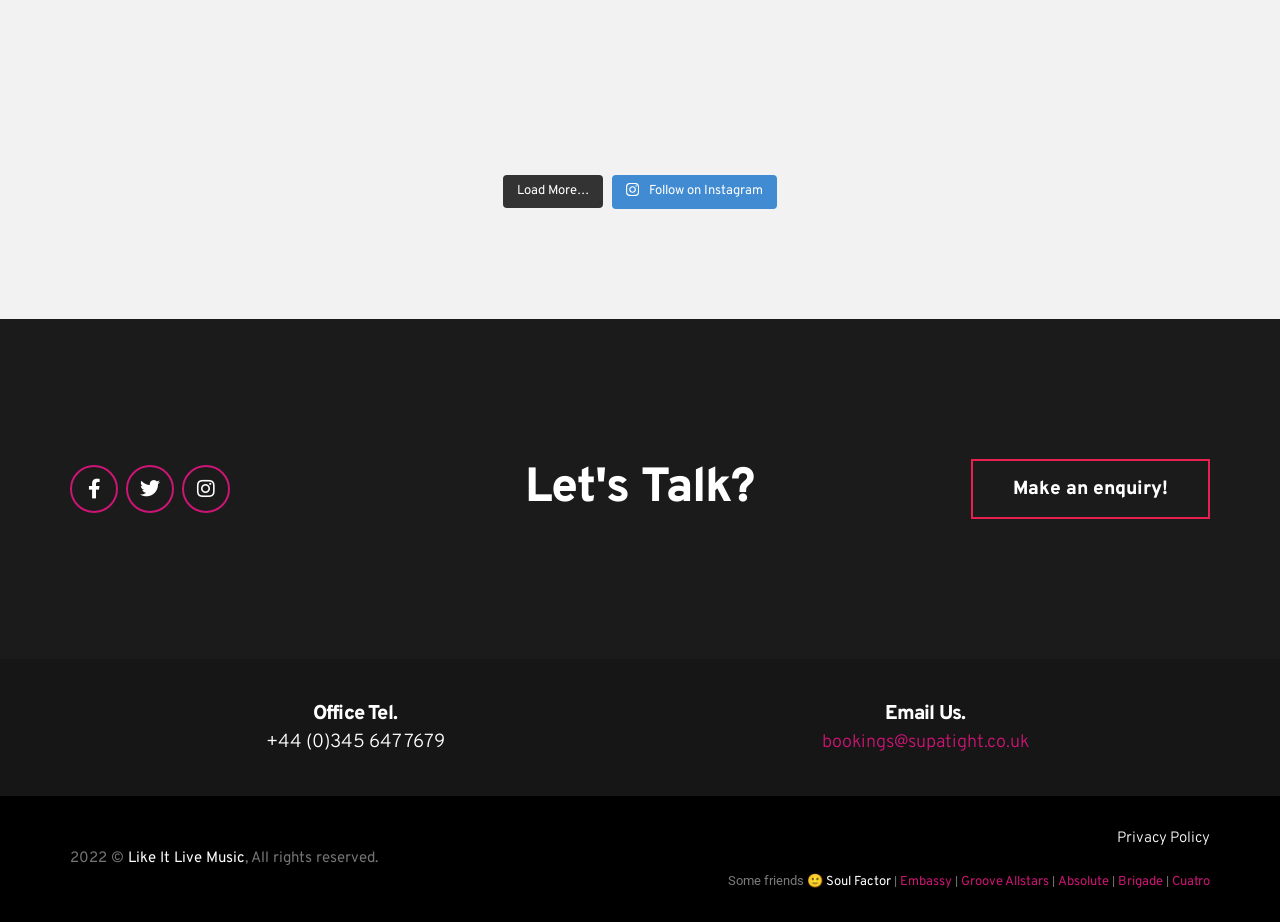What is the contact information for the band?
Your answer should be a single word or phrase derived from the screenshot.

Office Tel. +44 (0)345 647 7679 and email bookings@supatight.co.uk